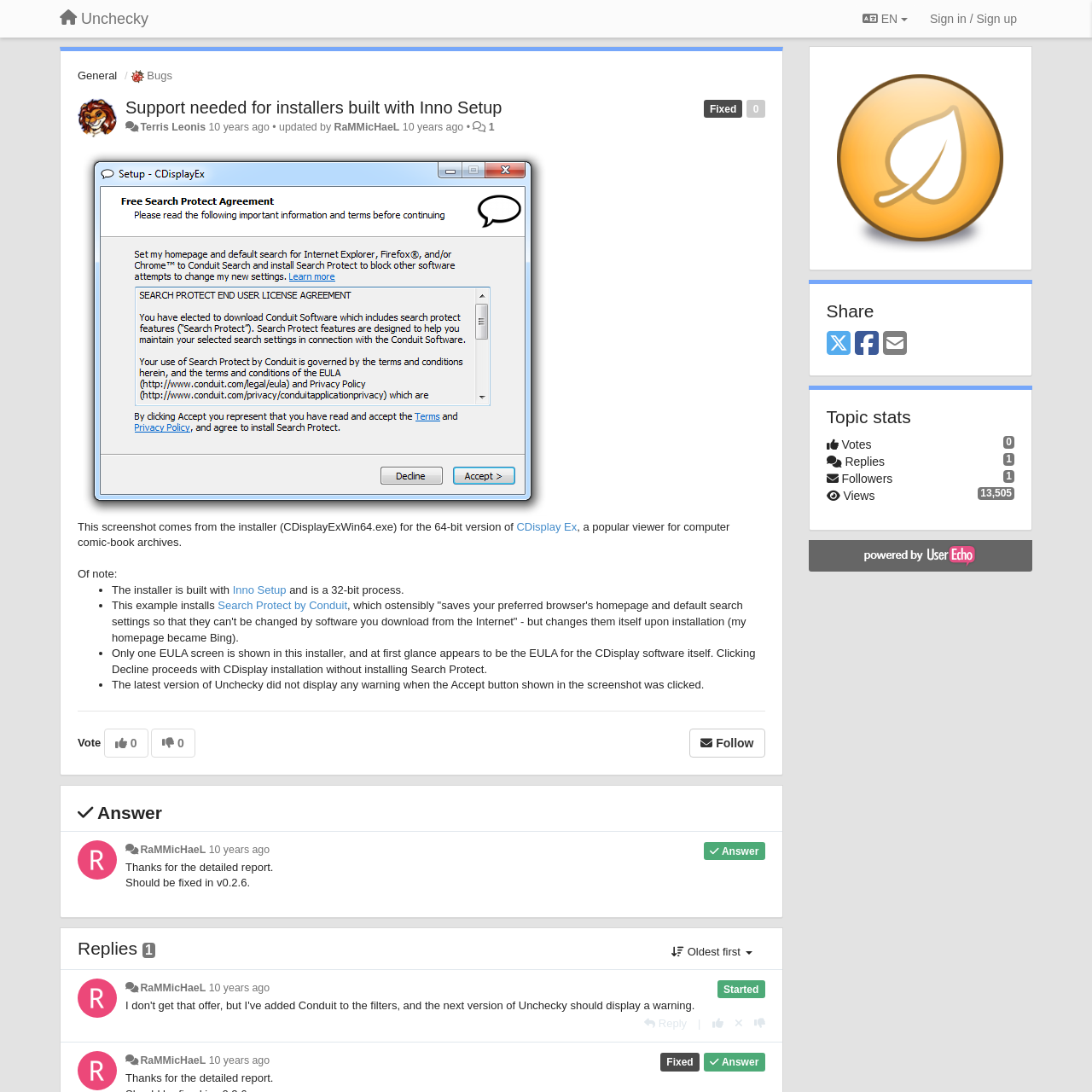Identify the bounding box coordinates for the region of the element that should be clicked to carry out the instruction: "Click on the 'Sign in / Sign up' link". The bounding box coordinates should be four float numbers between 0 and 1, i.e., [left, top, right, bottom].

[0.845, 0.004, 0.938, 0.03]